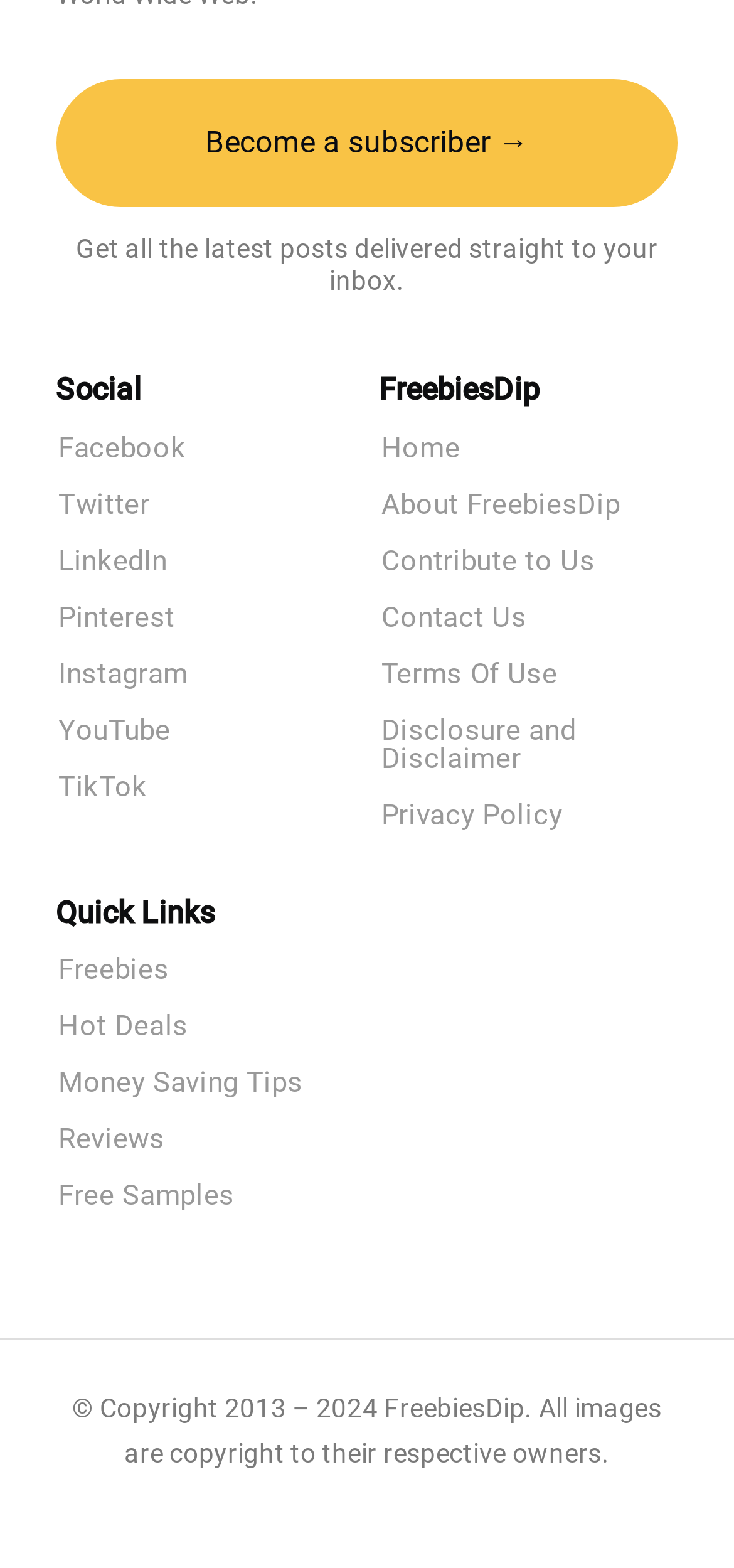Please answer the following question using a single word or phrase: 
How many social media links are available?

7